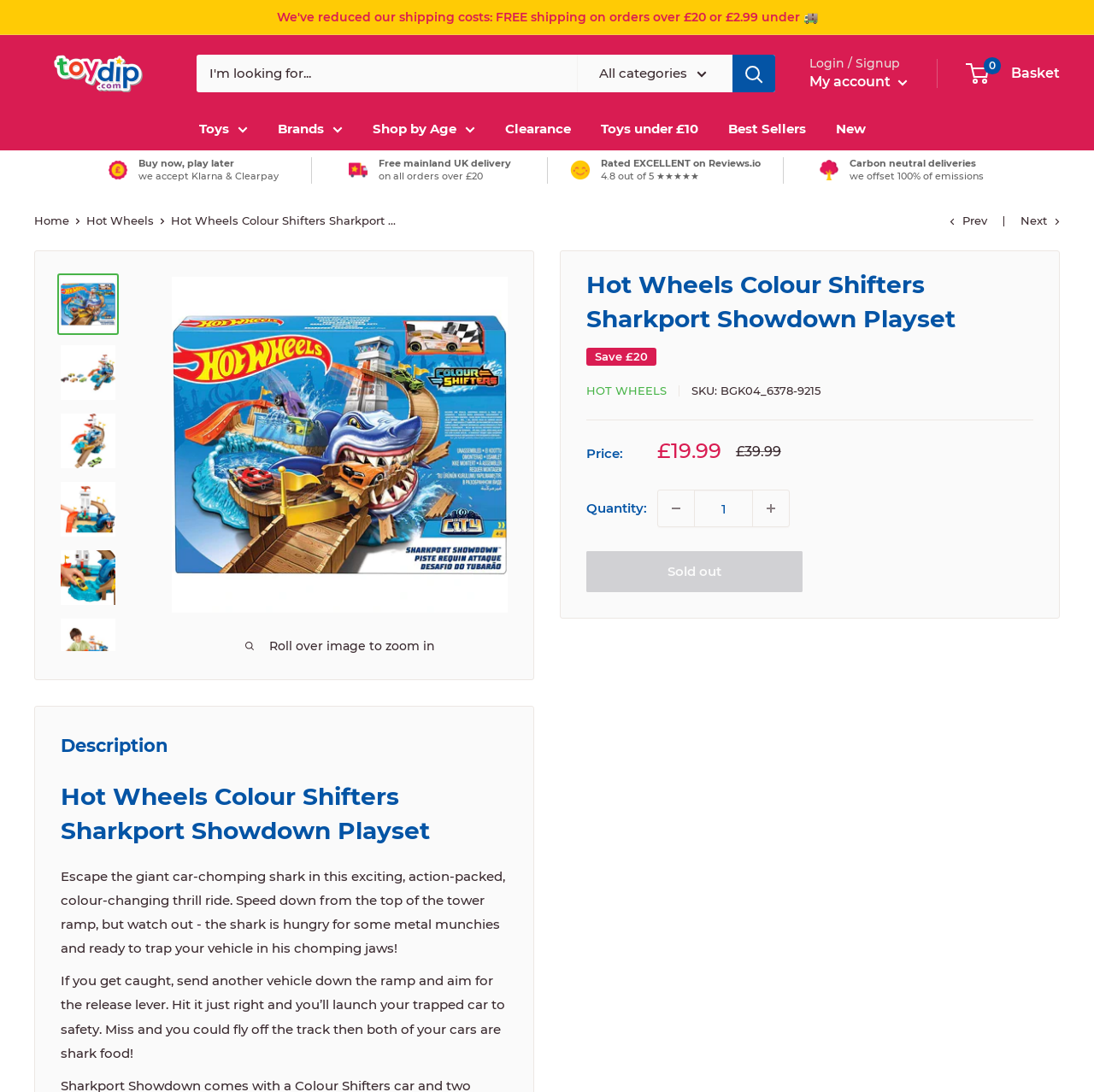Indicate the bounding box coordinates of the element that needs to be clicked to satisfy the following instruction: "View the product details". The coordinates should be four float numbers between 0 and 1, i.e., [left, top, right, bottom].

[0.157, 0.253, 0.464, 0.561]